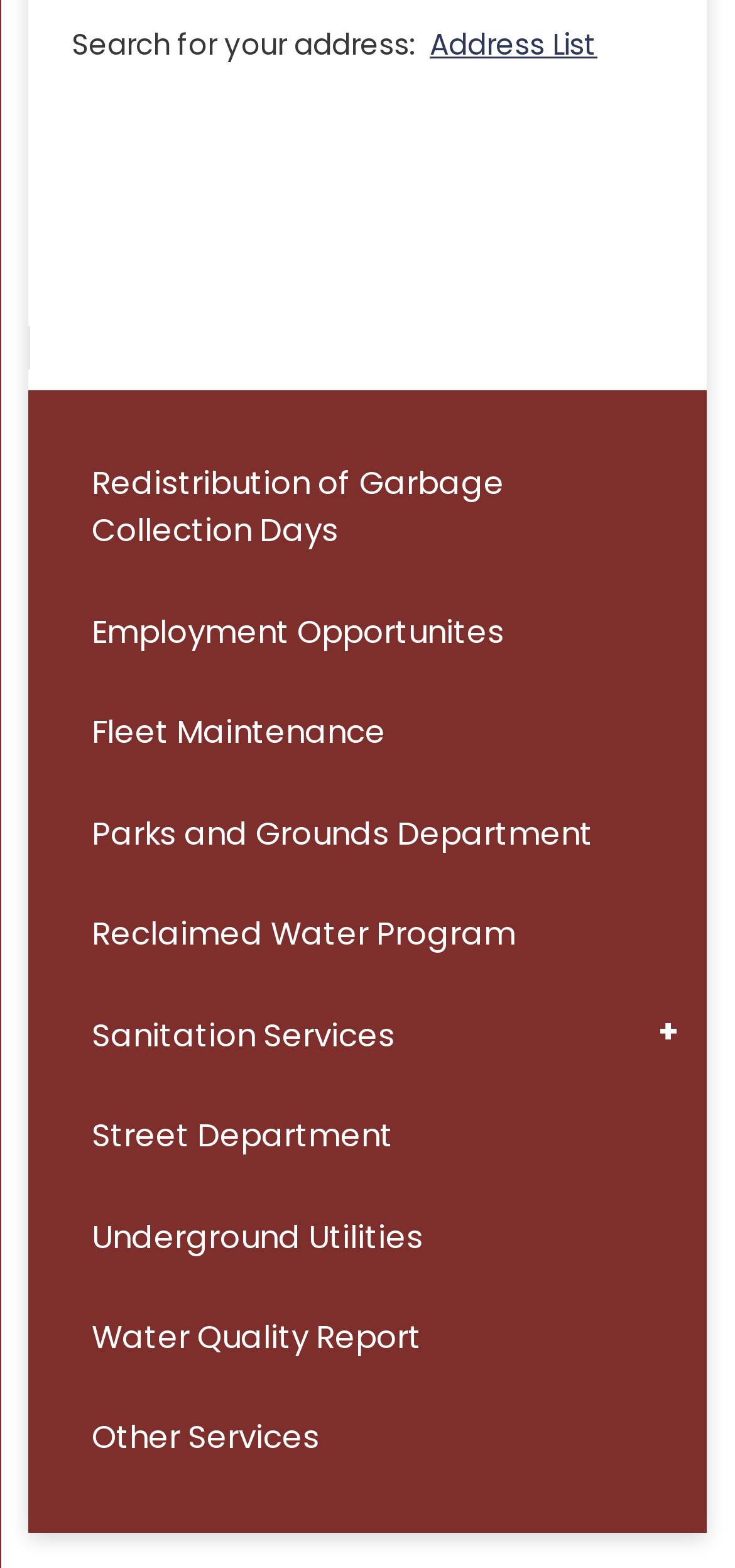Determine the coordinates of the bounding box that should be clicked to complete the instruction: "Search for your address". The coordinates should be represented by four float numbers between 0 and 1: [left, top, right, bottom].

[0.097, 0.015, 0.585, 0.04]